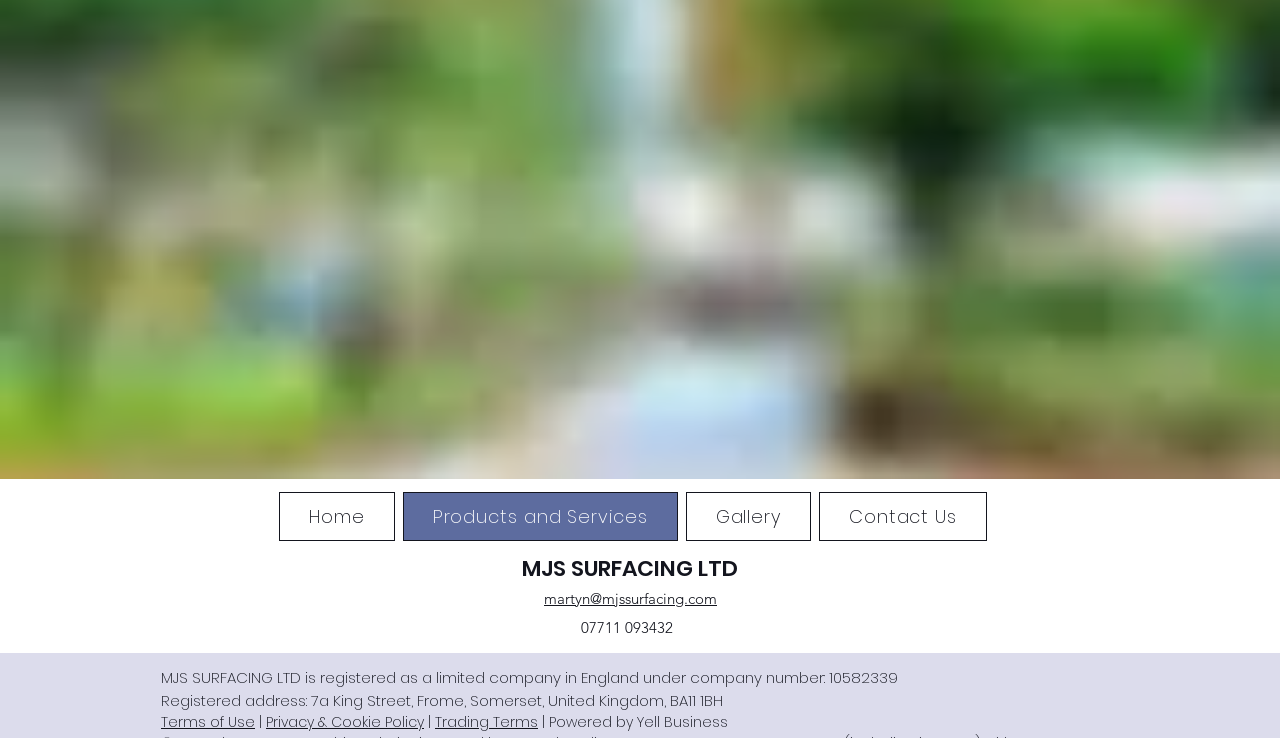Please reply to the following question using a single word or phrase: 
What is the address of the company?

7a King Street, Frome, Somerset, United Kingdom, BA11 1BH